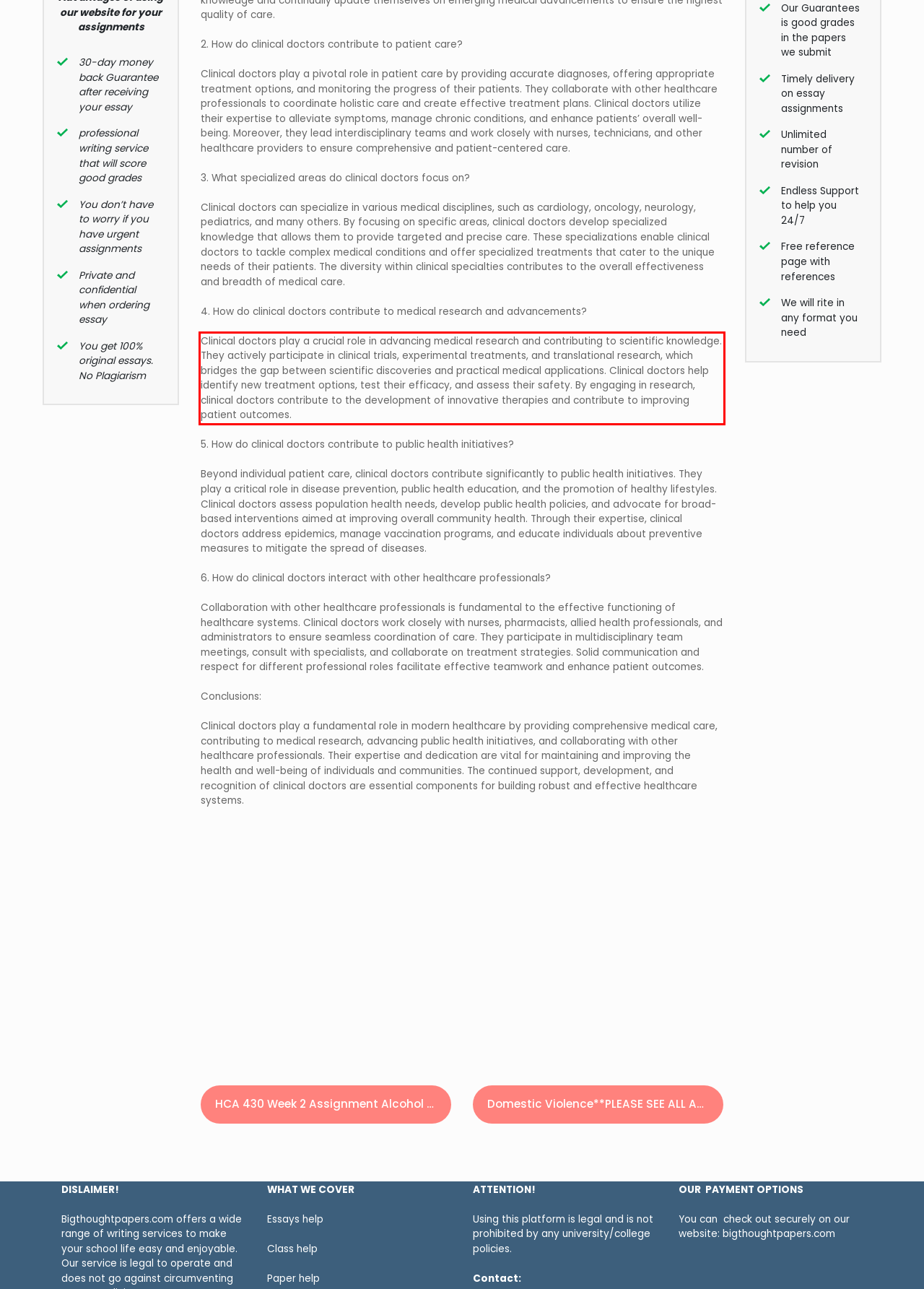Using the provided screenshot of a webpage, recognize and generate the text found within the red rectangle bounding box.

Clinical doctors play a crucial role in advancing medical research and contributing to scientific knowledge. They actively participate in clinical trials, experimental treatments, and translational research, which bridges the gap between scientific discoveries and practical medical applications. Clinical doctors help identify new treatment options, test their efficacy, and assess their safety. By engaging in research, clinical doctors contribute to the development of innovative therapies and contribute to improving patient outcomes.